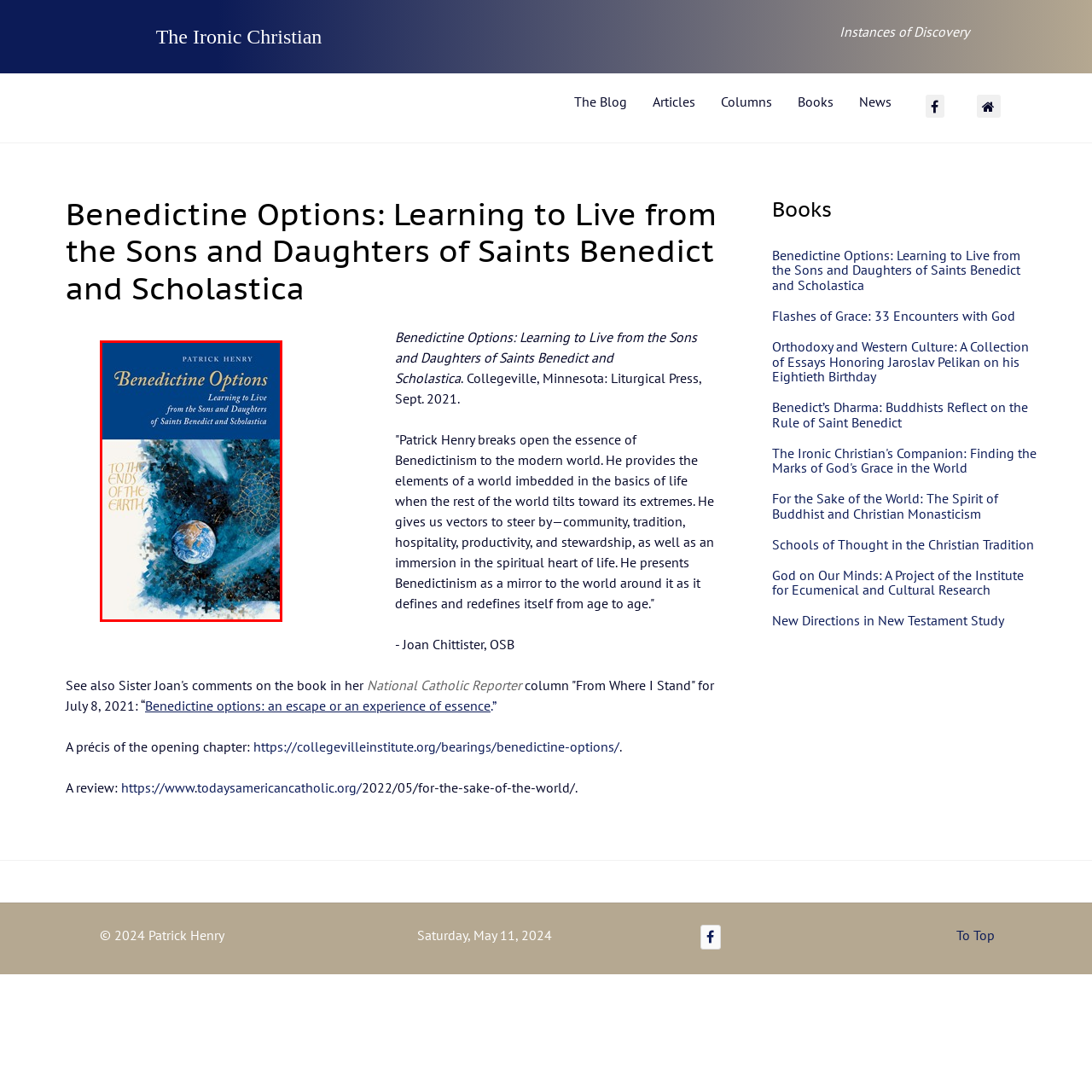What is the dominant color of the book cover?
Check the image inside the red boundary and answer the question using a single word or brief phrase.

Dark blue